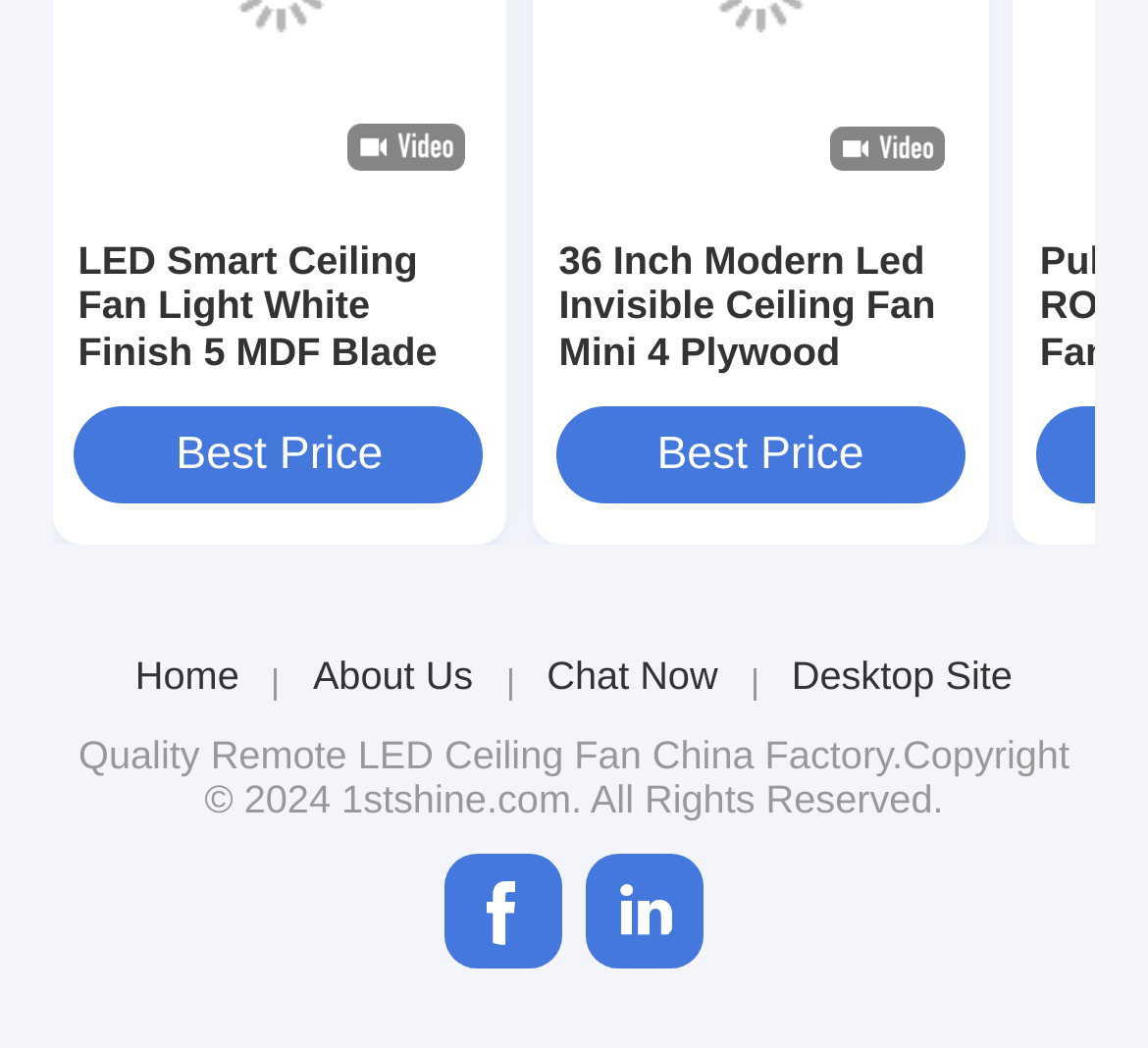Using the element description: "Remote LED Ceiling Fan", determine the bounding box coordinates. The coordinates should be in the format [left, top, right, bottom], with values between 0 and 1.

[0.183, 0.698, 0.559, 0.74]